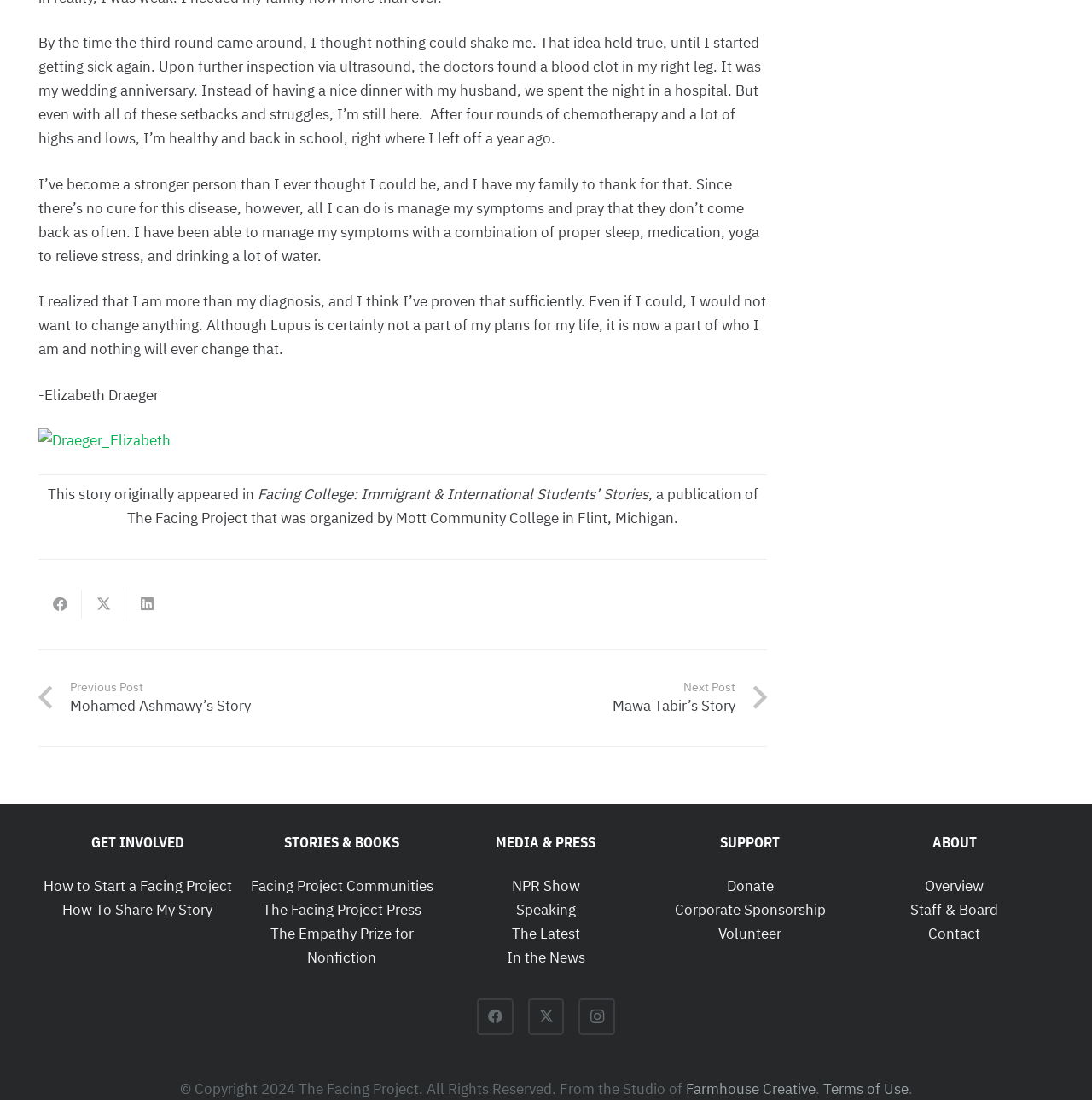Could you indicate the bounding box coordinates of the region to click in order to complete this instruction: "Read Elizabeth Draeger's story".

[0.035, 0.392, 0.156, 0.409]